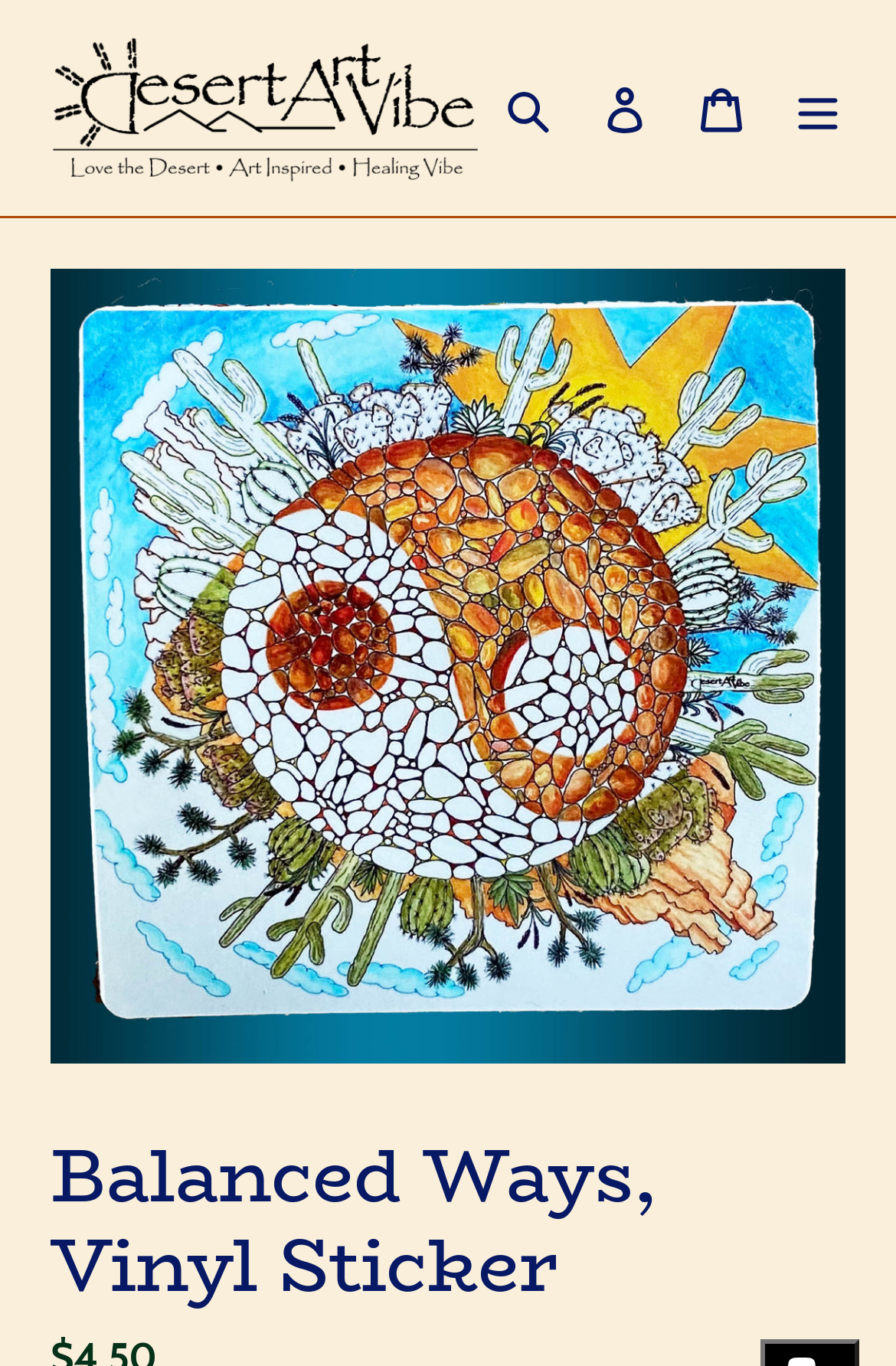Using the webpage screenshot, find the UI element described by Search. Provide the bounding box coordinates in the format (top-left x, top-left y, bottom-right x, bottom-right y), ensuring all values are floating point numbers between 0 and 1.

[0.536, 0.044, 0.644, 0.115]